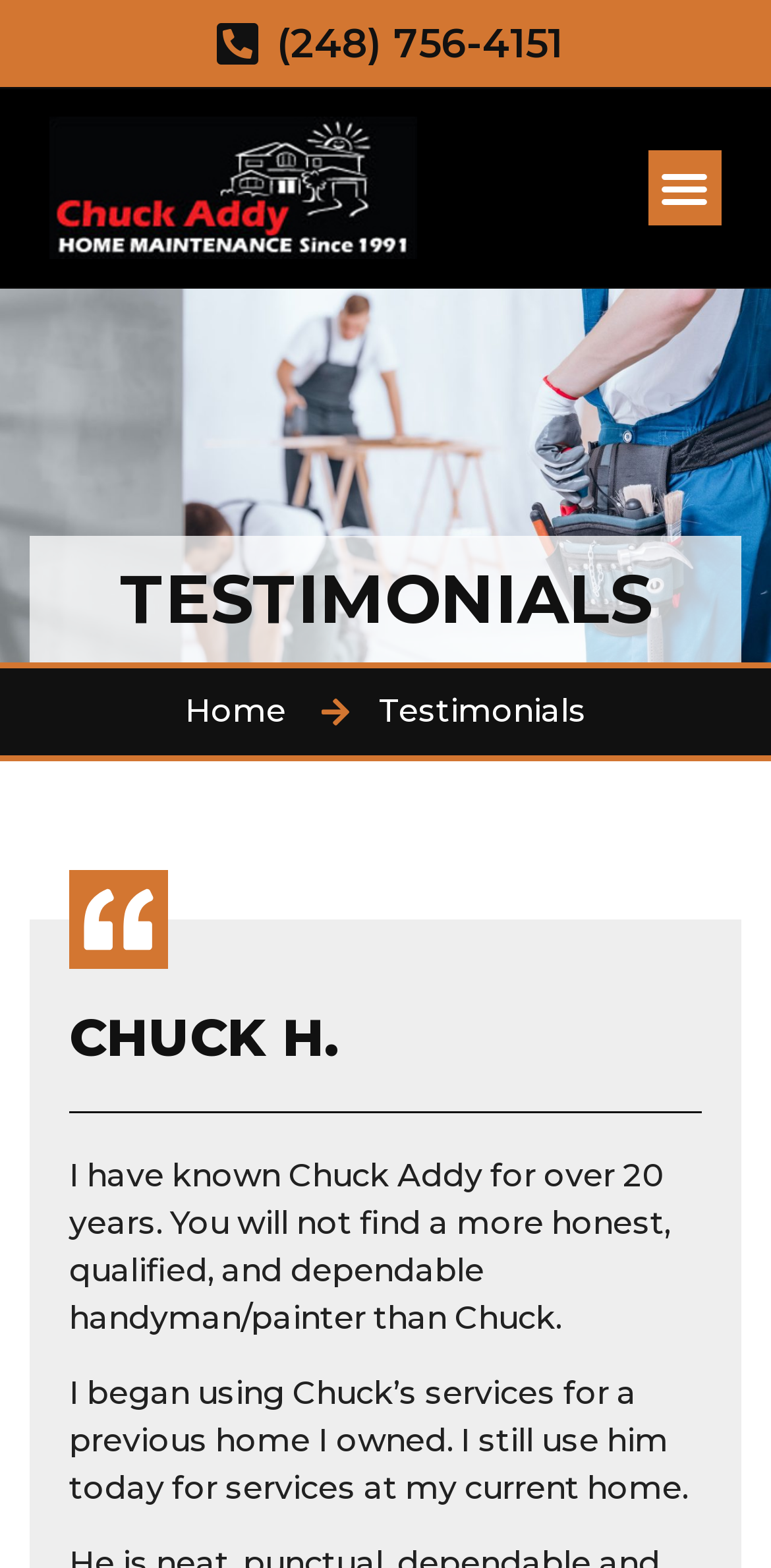Using the elements shown in the image, answer the question comprehensively: What is the occupation of the person providing the handyman service?

I found the occupation of the person providing the handyman service by reading the review from 'CHUCK H.' which mentions that Chuck is a 'honest, qualified, and dependable handyman/painter'.